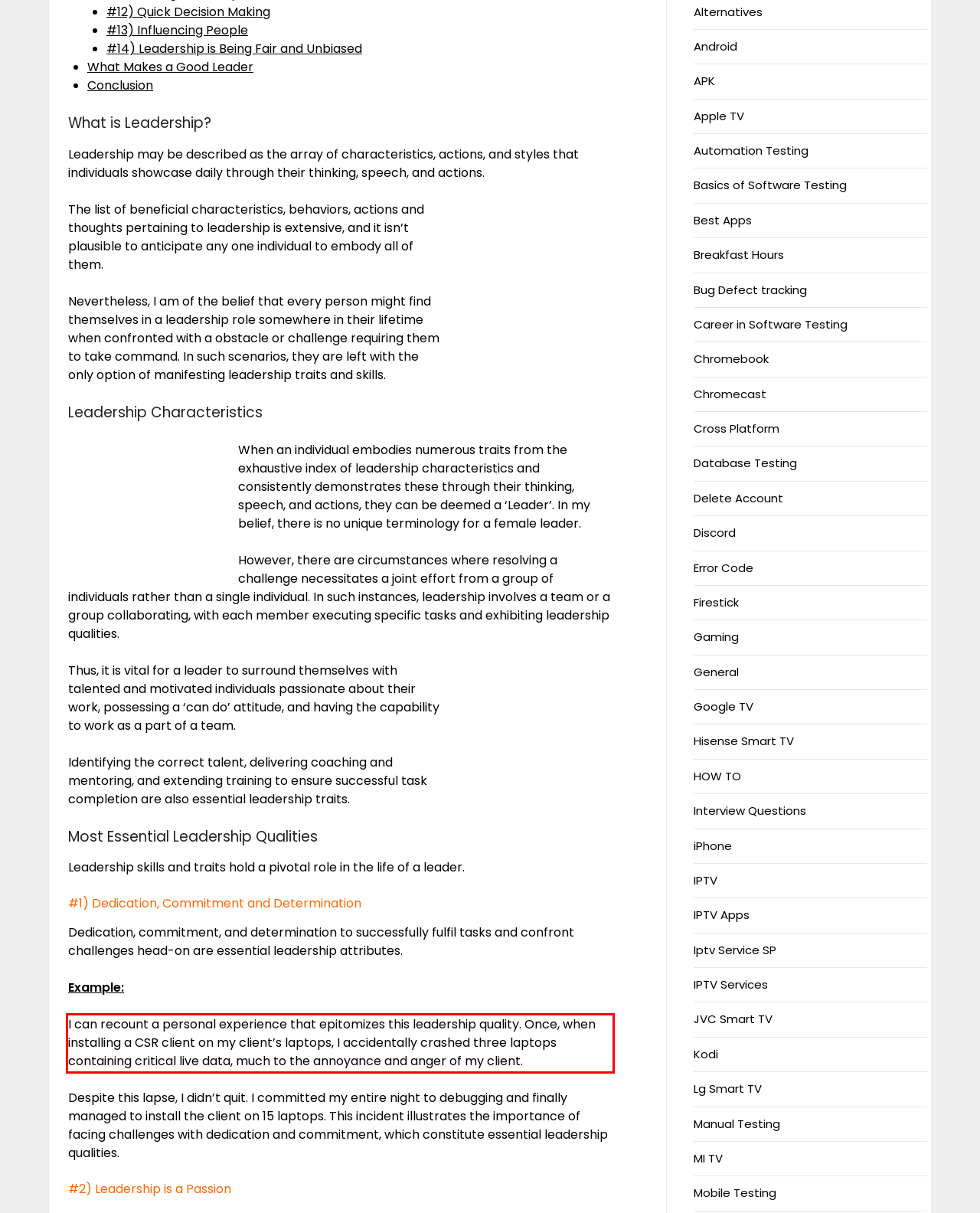Analyze the screenshot of a webpage where a red rectangle is bounding a UI element. Extract and generate the text content within this red bounding box.

I can recount a personal experience that epitomizes this leadership quality. Once, when installing a CSR client on my client’s laptops, I accidentally crashed three laptops containing critical live data, much to the annoyance and anger of my client.